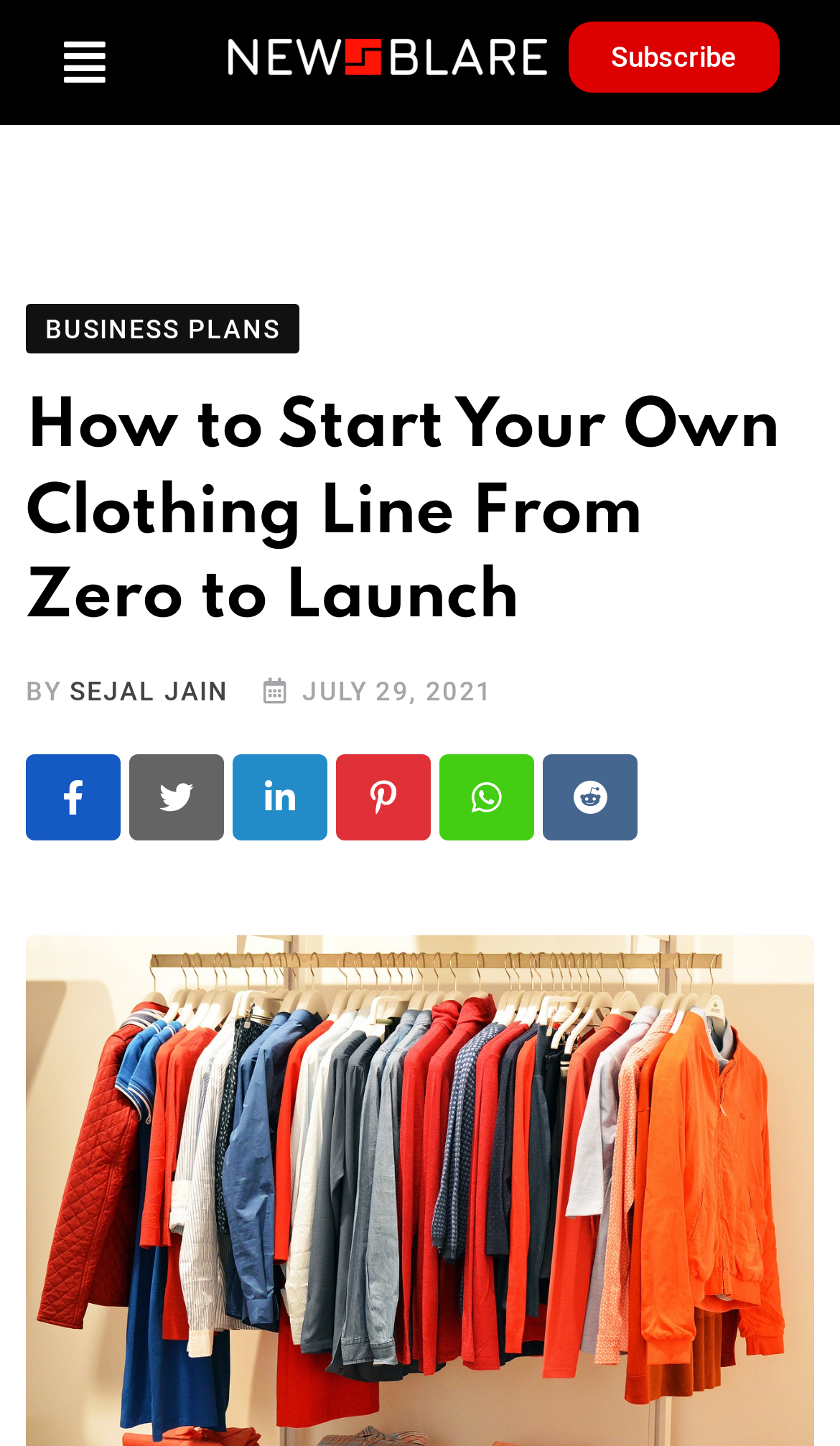What is the logo of the website?
Using the image as a reference, give a one-word or short phrase answer.

newsblare logo